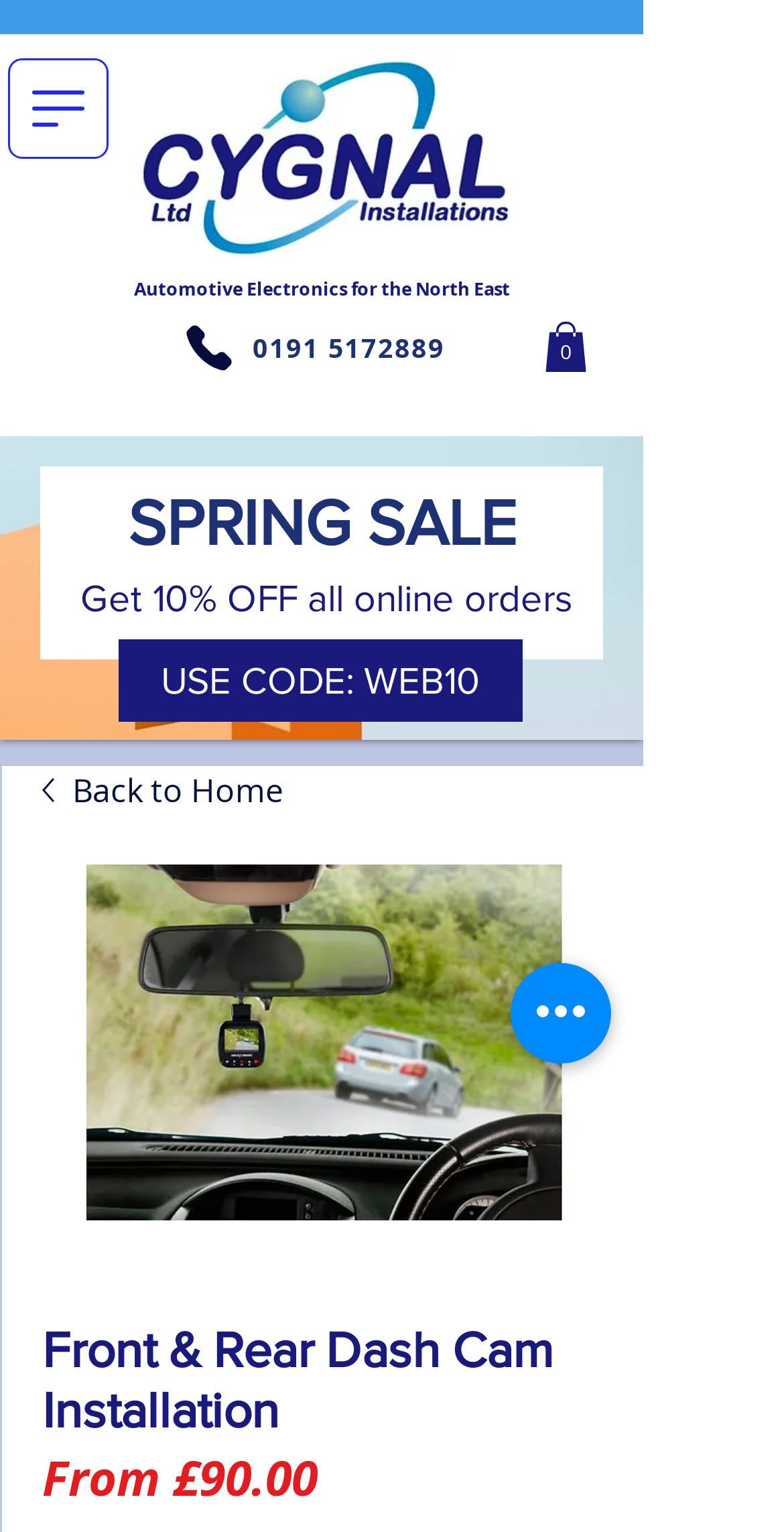Illustrate the webpage with a detailed description.

The webpage is about Front & Rear Dash Cam Installation services offered by Cygnal Ltd. At the top left corner, there is a logo of Cygnal Ltd, accompanied by a heading that reads "Automotive Electronics for the North East". Below the logo, there is a phone number "0191 5172889" with a link to call. 

On the top right corner, there is a cart icon with a link to view the cart, which currently has 0 items. 

Below the top section, there is a large image that spans across the page, showcasing a car's interior with dash cams installed. 

Above the image, there is a heading that reads "SPRING SALE" in bold font, followed by a promotional text that says "Get 10% OFF all online orders" and a code "WEB10" to use. 

On the top left edge, there is a navigation menu button that, when opened, displays a menu with links to "Back to Home" and "Front & Rear Dash Cam Installation". The menu also contains an image related to the dash cam installation service.

At the bottom of the page, there is a section dedicated to the Front & Rear Dash Cam Installation service, which includes a heading, a price label, and a price starting from £90.00. 

Finally, on the bottom right corner, there is a "Quick actions" button.